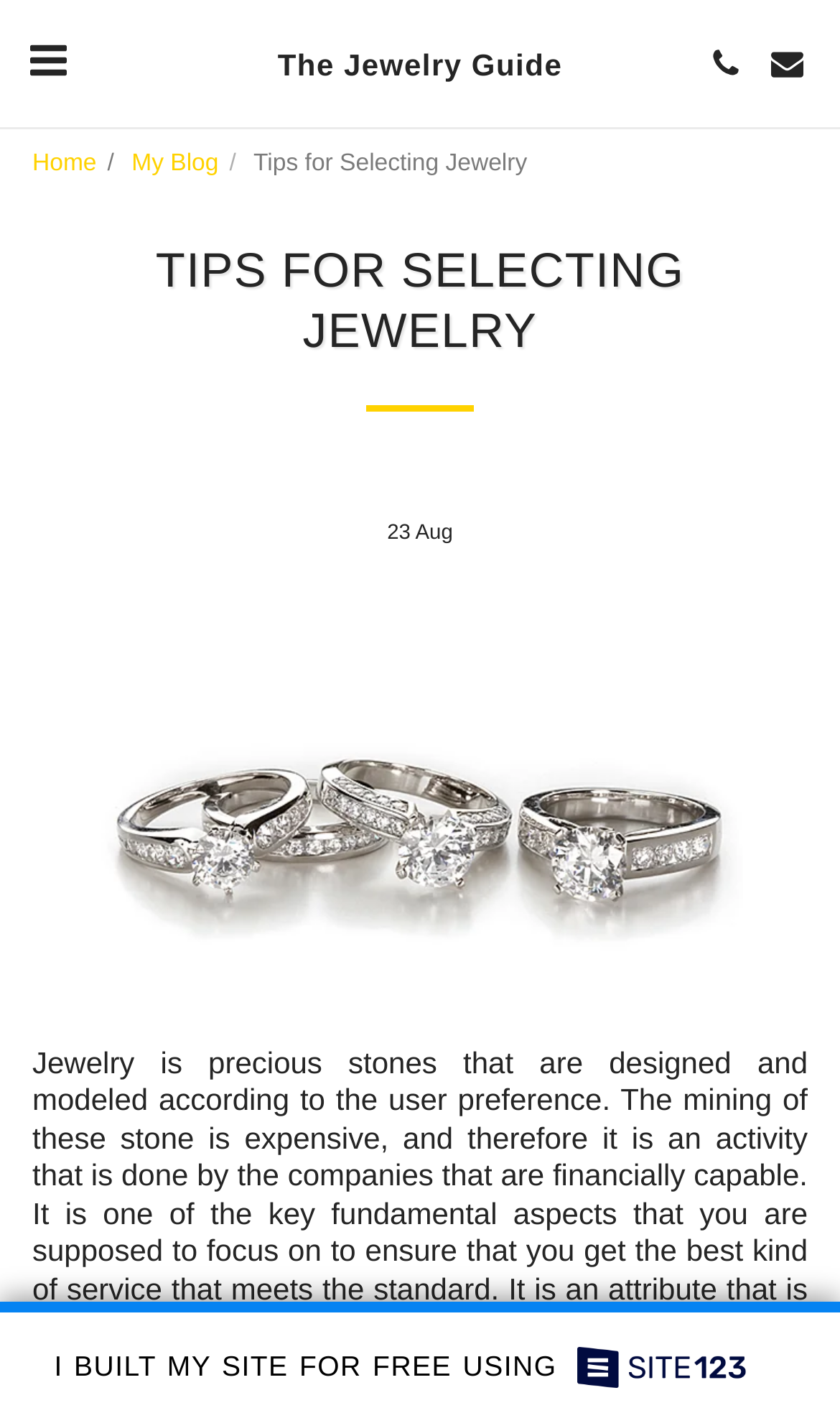Using the description "The Jewelry Guide", locate and provide the bounding box of the UI element.

[0.292, 0.0, 0.708, 0.09]